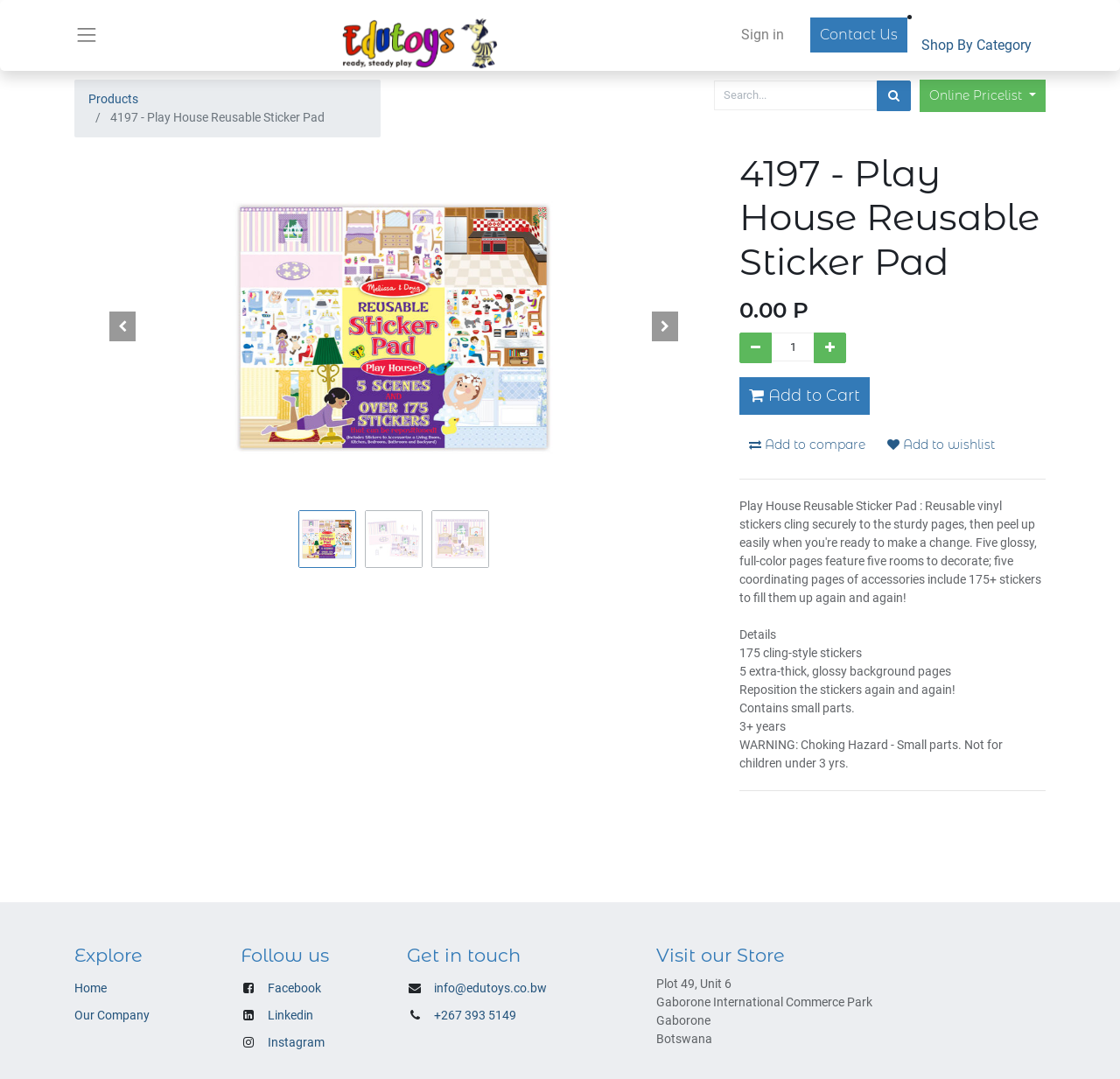What is the name of the product? Analyze the screenshot and reply with just one word or a short phrase.

Play House Reusable Sticker Pad